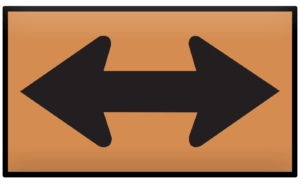What concept does the icon visually represent? From the image, respond with a single word or brief phrase.

Coexistence of traditional and agile practices